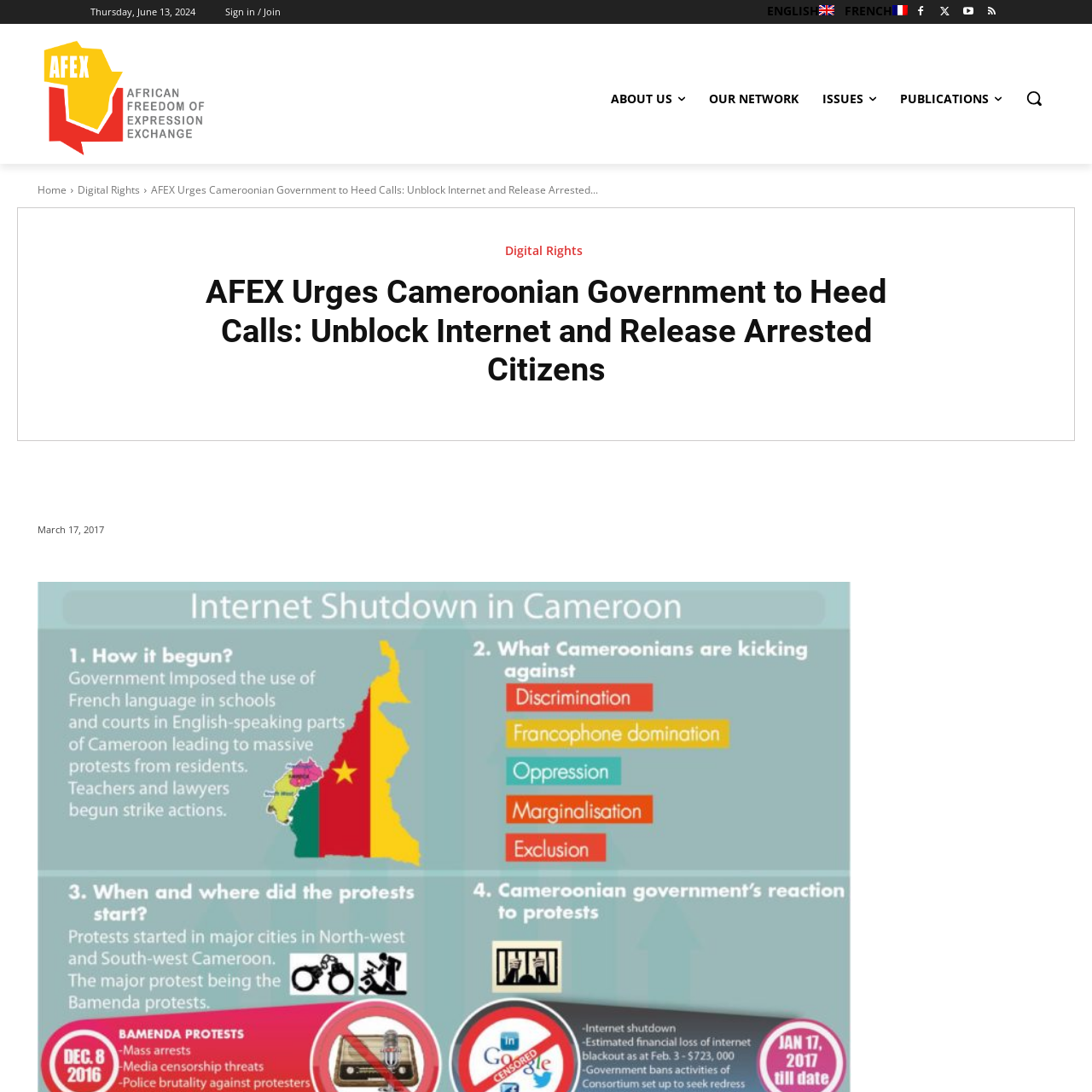Please use the details from the image to answer the following question comprehensively:
What is the purpose of the button on the top right of the webpage?

I examined the top right of the webpage and found a button with an image and the text 'Search', indicating that its purpose is to allow users to search for something.